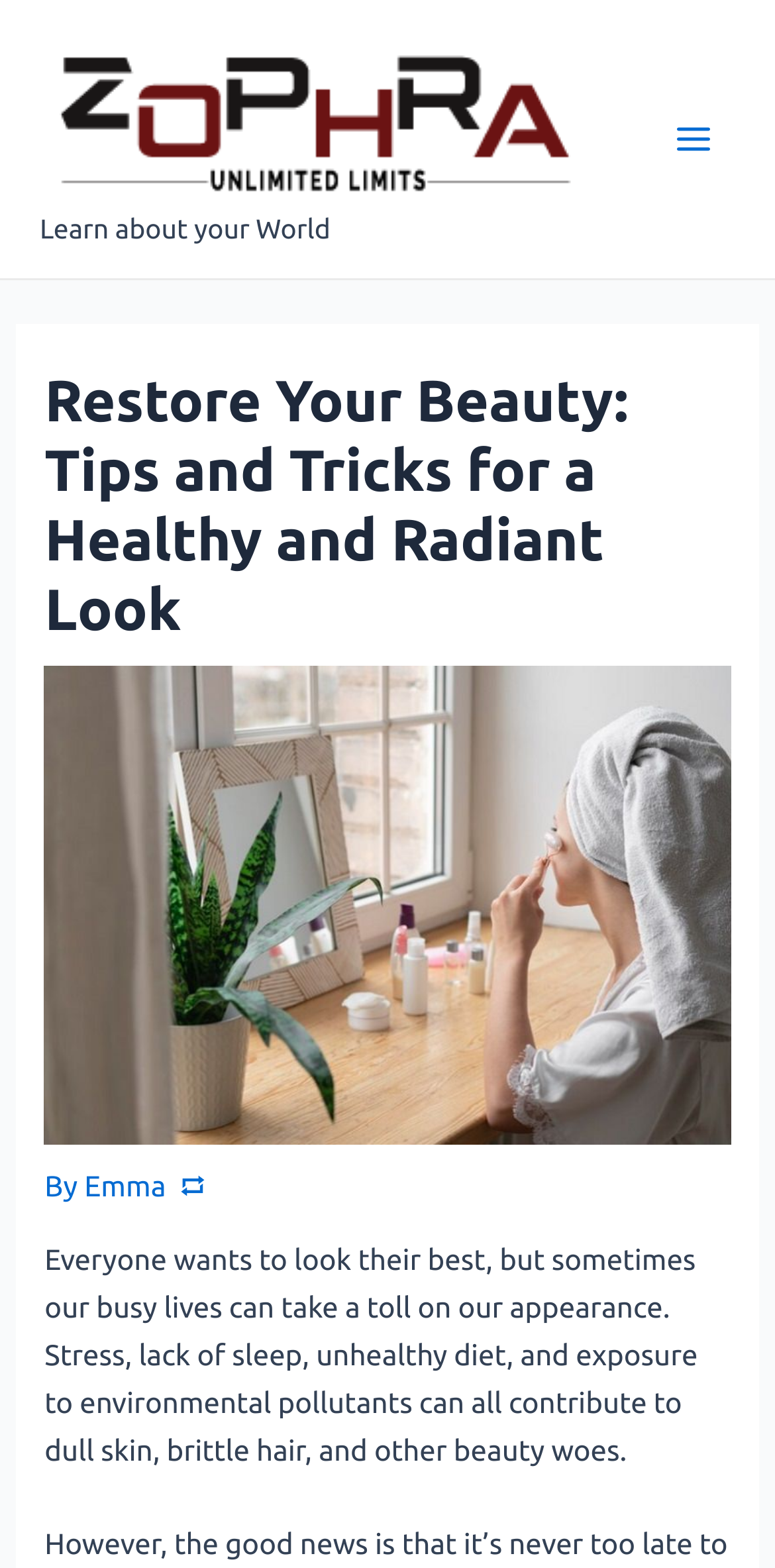What is the purpose of the 'Main Menu' button?
Answer briefly with a single word or phrase based on the image.

To expand menu